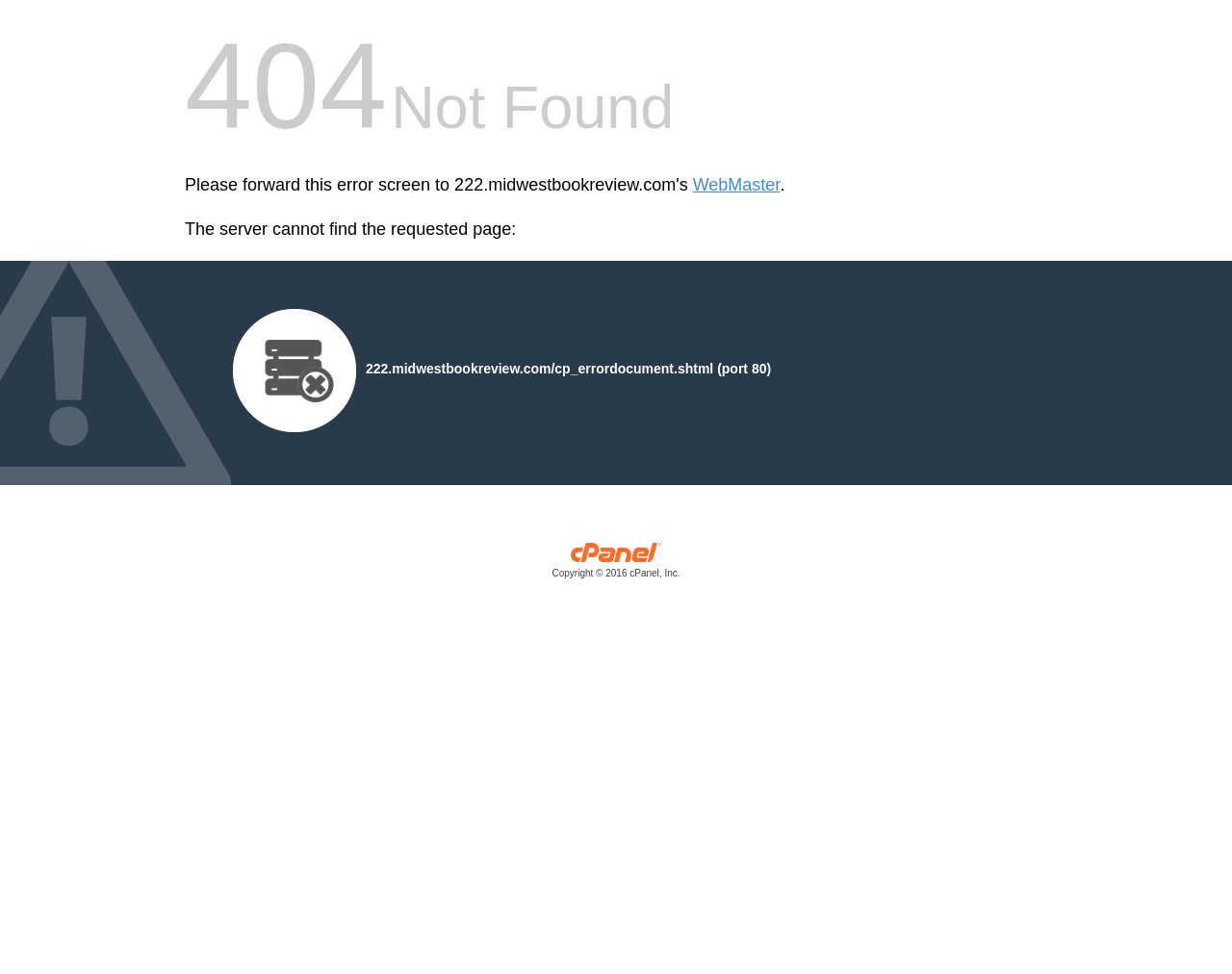Bounding box coordinates are given in the format (top-left x, top-left y, bottom-right x, bottom-right y). All values should be floating point numbers between 0 and 1. Provide the bounding box coordinate for the UI element described as: Copyright © 2016 cPanel, Inc.

[0.15, 0.565, 0.85, 0.597]